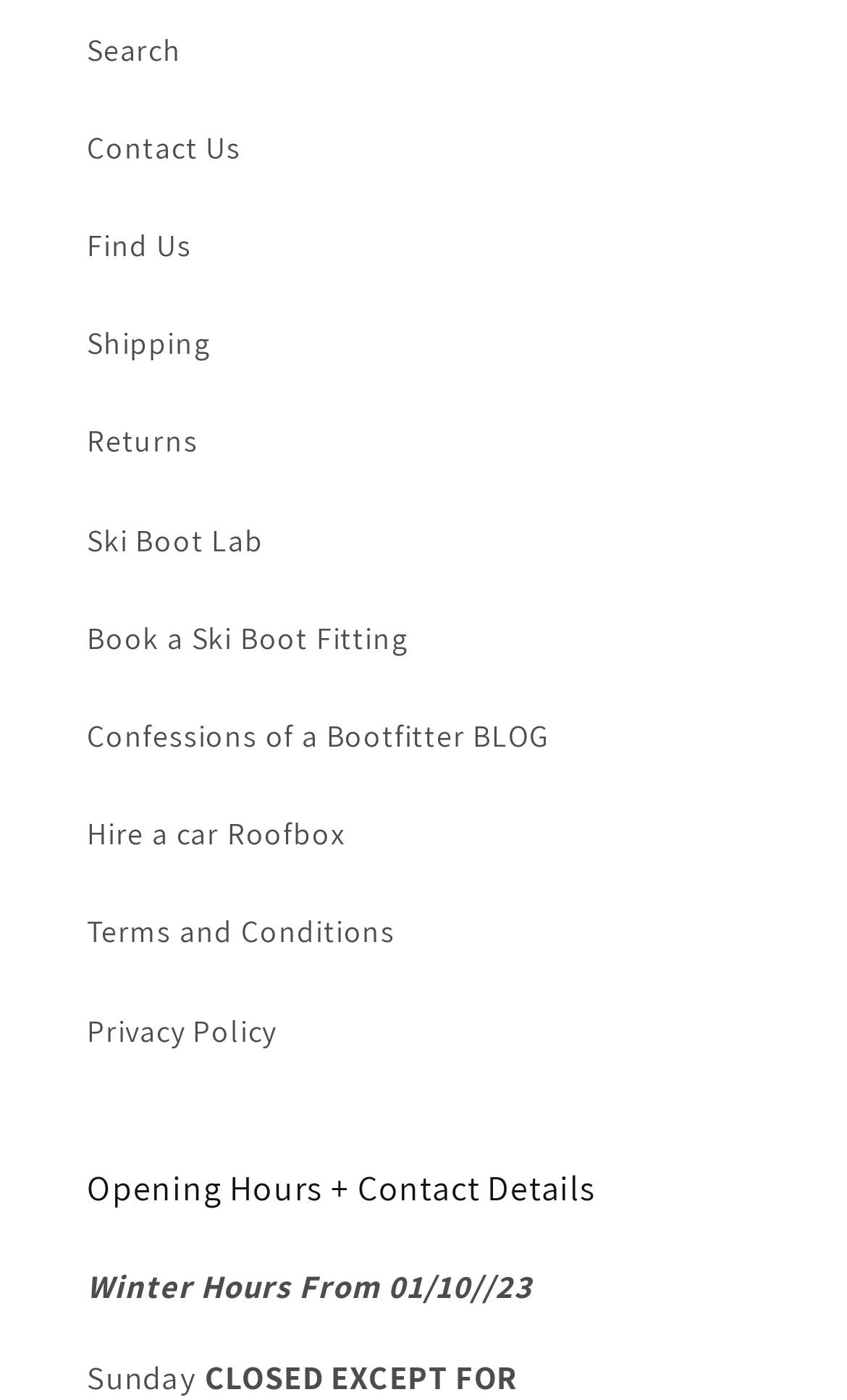Identify the bounding box of the HTML element described here: "Returns". Provide the coordinates as four float numbers between 0 and 1: [left, top, right, bottom].

[0.103, 0.281, 0.897, 0.351]